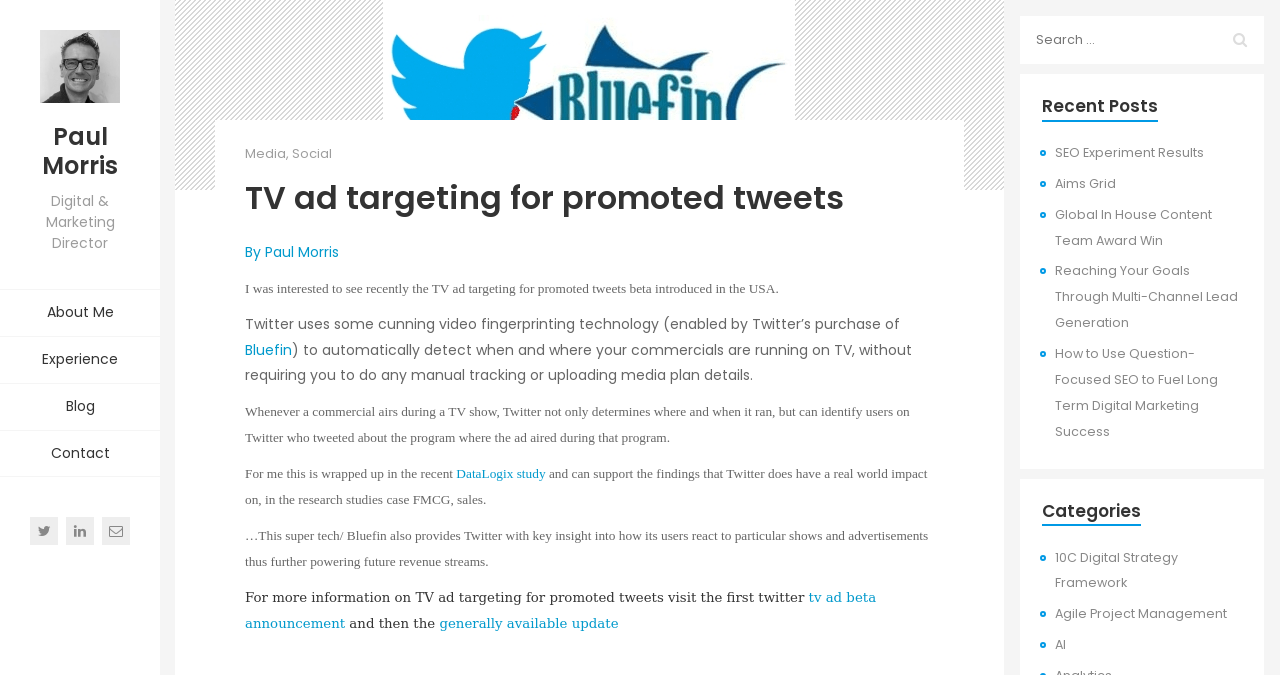What is the first word of the first sentence?
Please use the image to provide an in-depth answer to the question.

The first sentence is 'I was interested to see recently the TV ad targeting for promoted tweets beta introduced in the USA.' The first word of this sentence is 'I'. This sentence has bounding box coordinates [0.191, 0.416, 0.608, 0.438].